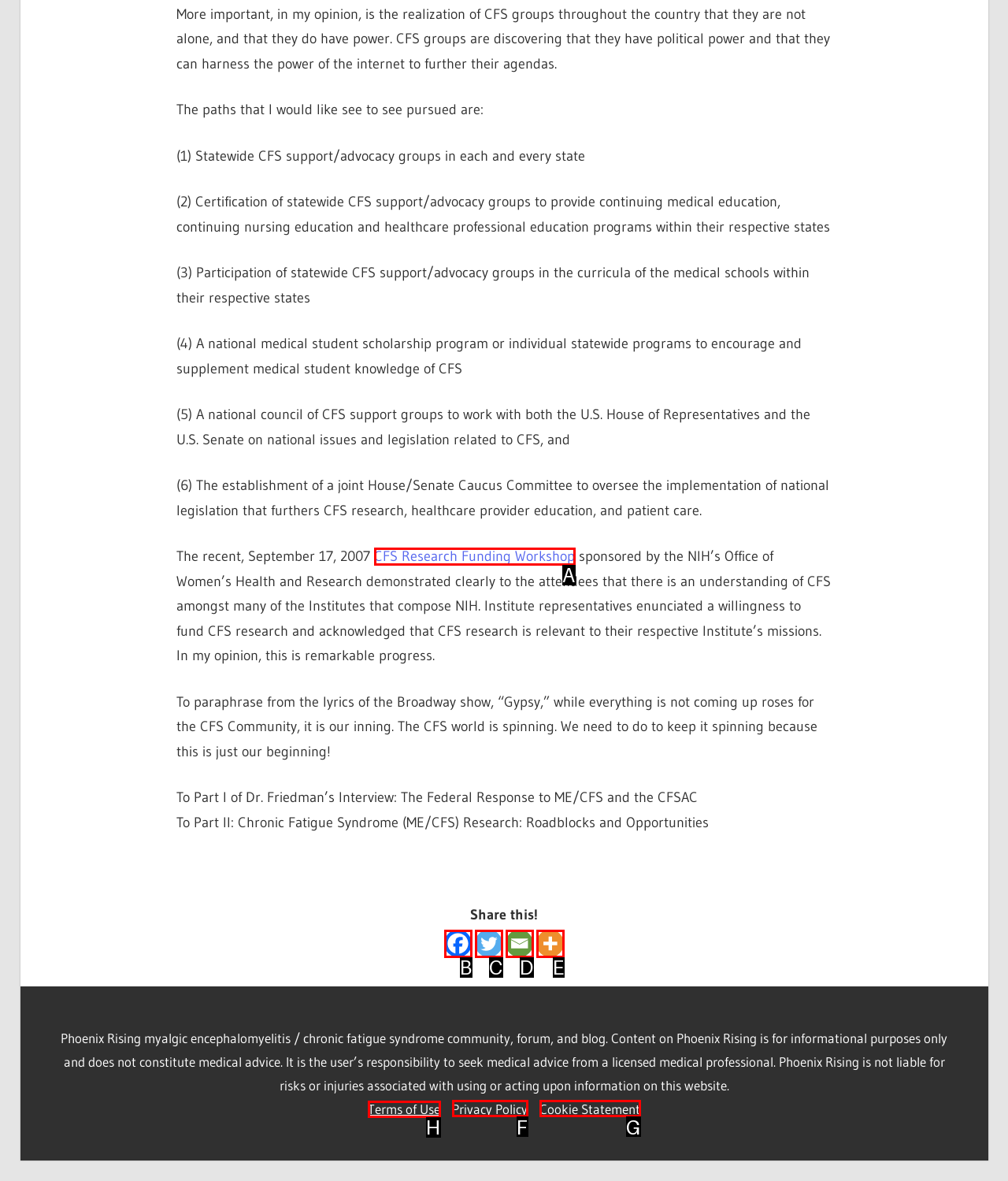To execute the task: Read the 'Terms of Use', which one of the highlighted HTML elements should be clicked? Answer with the option's letter from the choices provided.

H